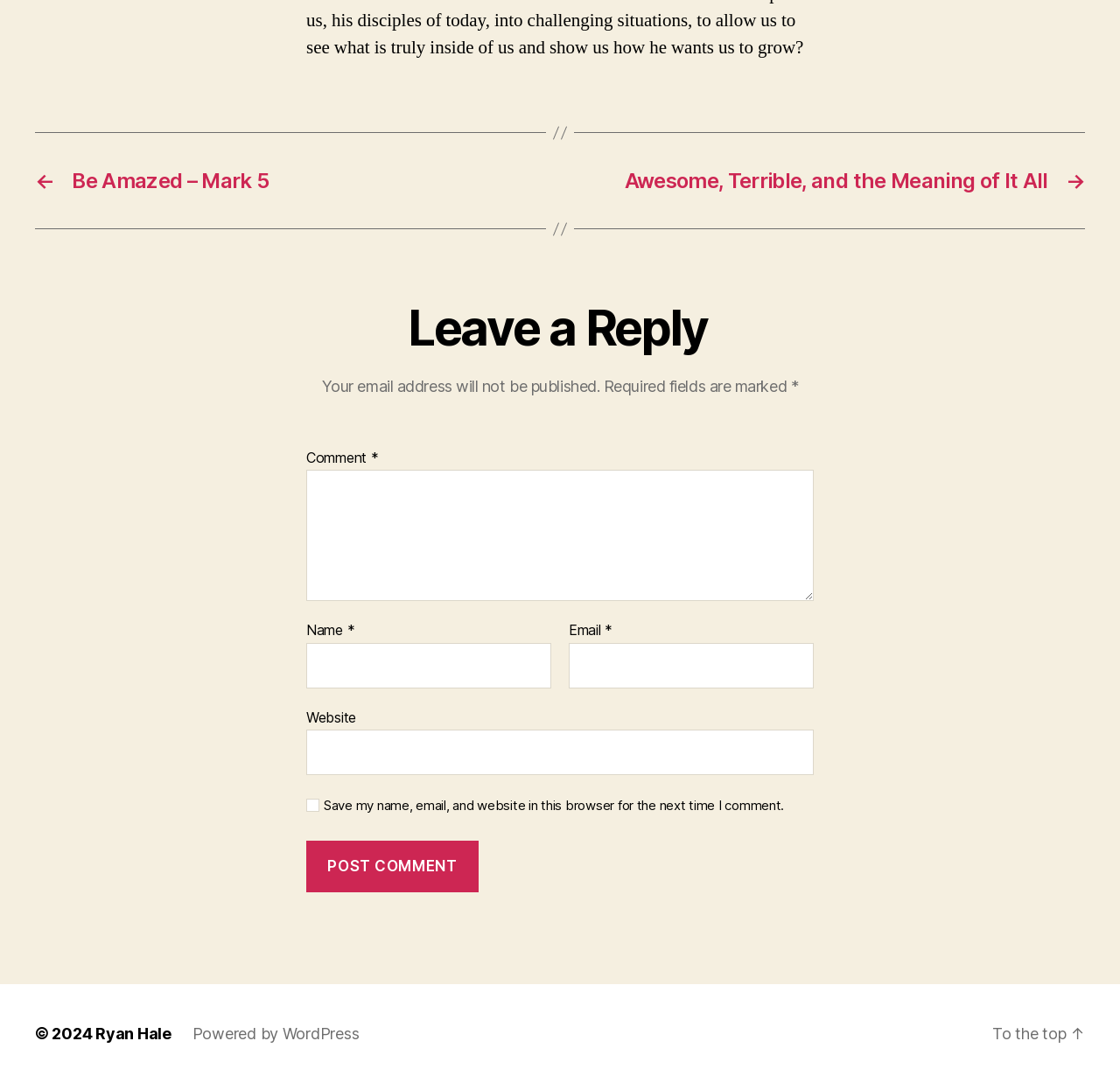What is the purpose of the checkbox in the comment form?
Examine the screenshot and reply with a single word or phrase.

To save user information